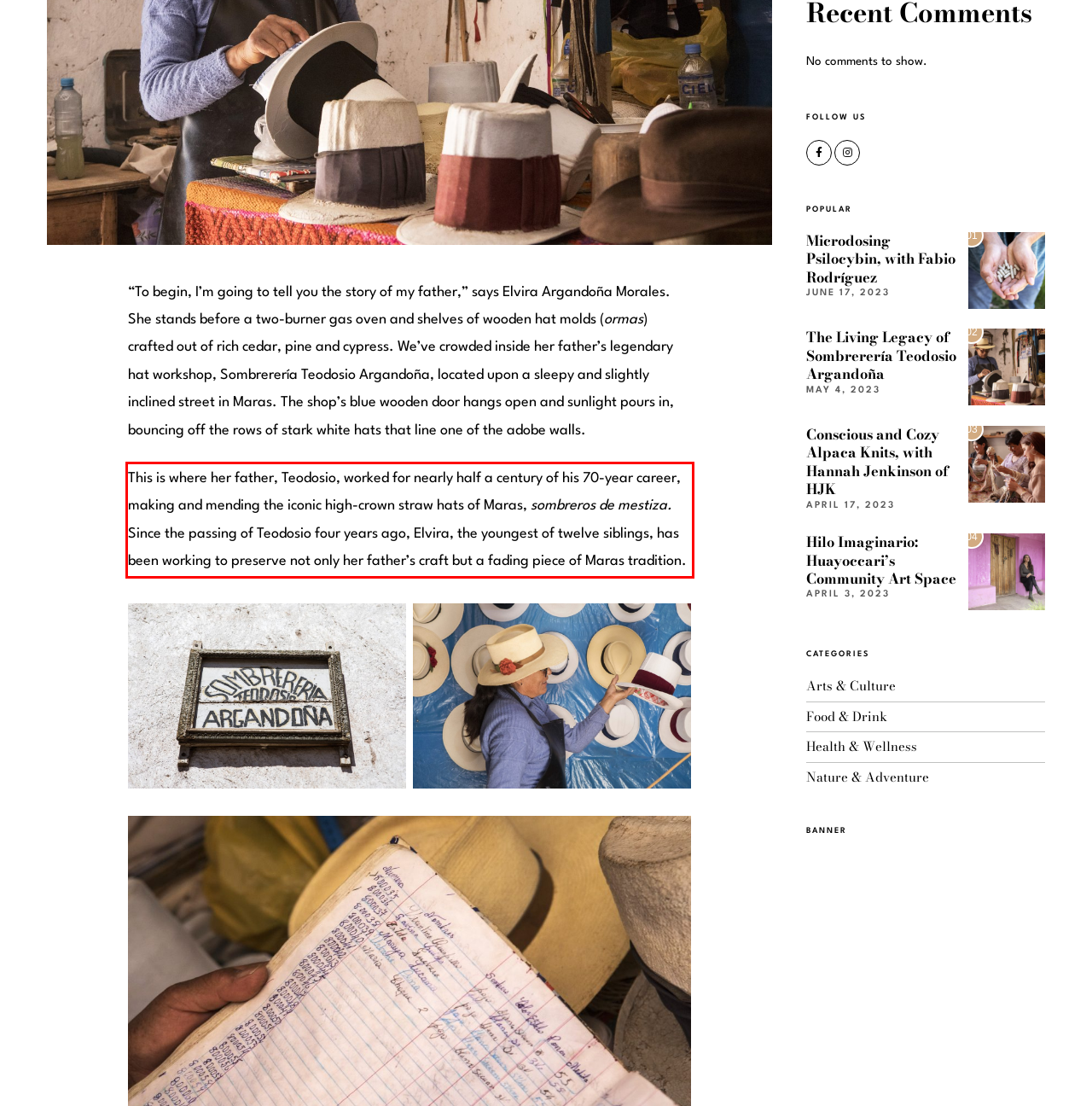Review the webpage screenshot provided, and perform OCR to extract the text from the red bounding box.

This is where her father, Teodosio, worked for nearly half a century of his 70-year career, making and mending the iconic high-crown straw hats of Maras, sombreros de mestiza. Since the passing of Teodosio four years ago, Elvira, the youngest of twelve siblings, has been working to preserve not only her father’s craft but a fading piece of Maras tradition.